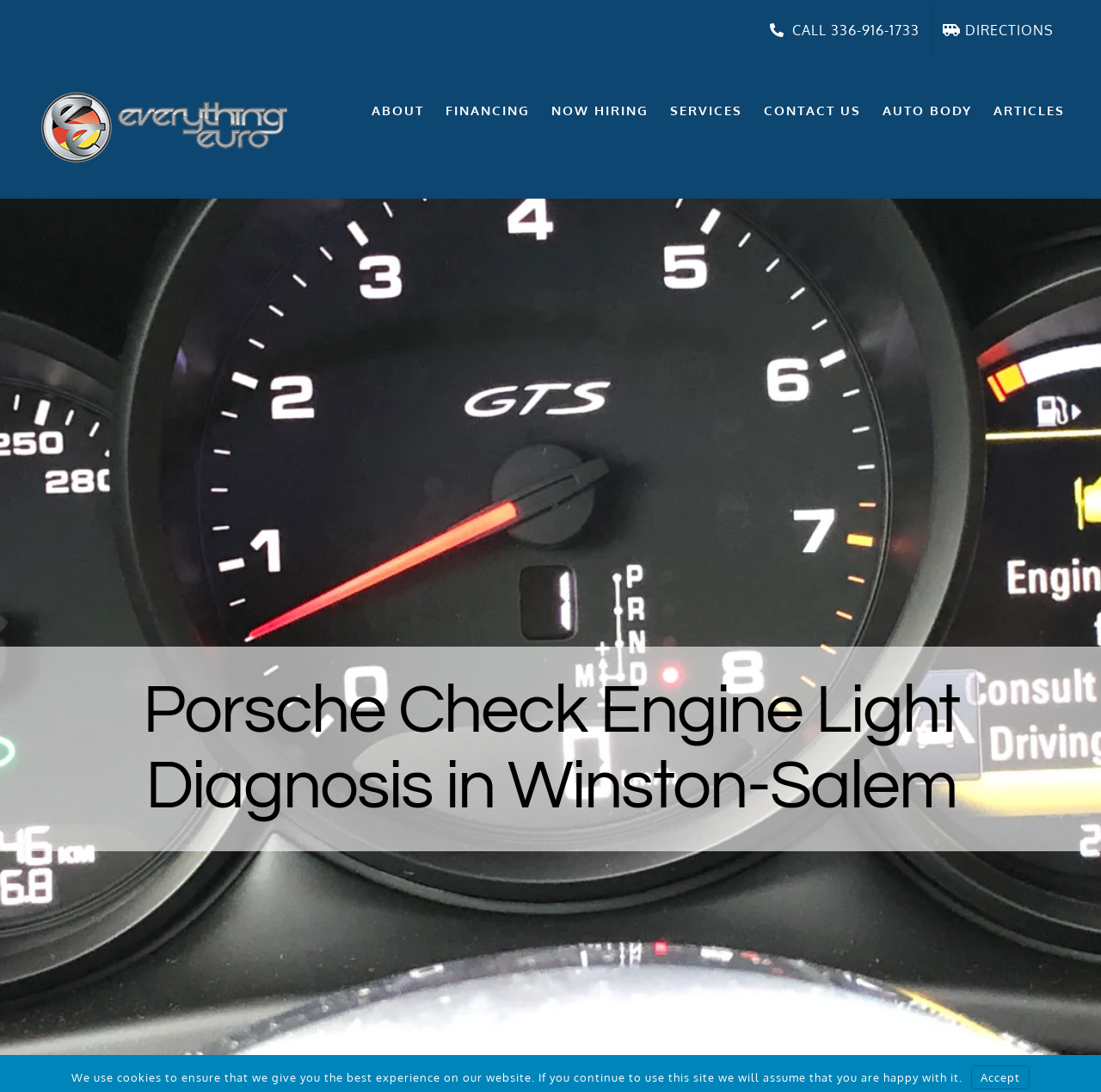Please find the bounding box coordinates for the clickable element needed to perform this instruction: "Navigate to the ABOUT page".

[0.337, 0.054, 0.385, 0.148]